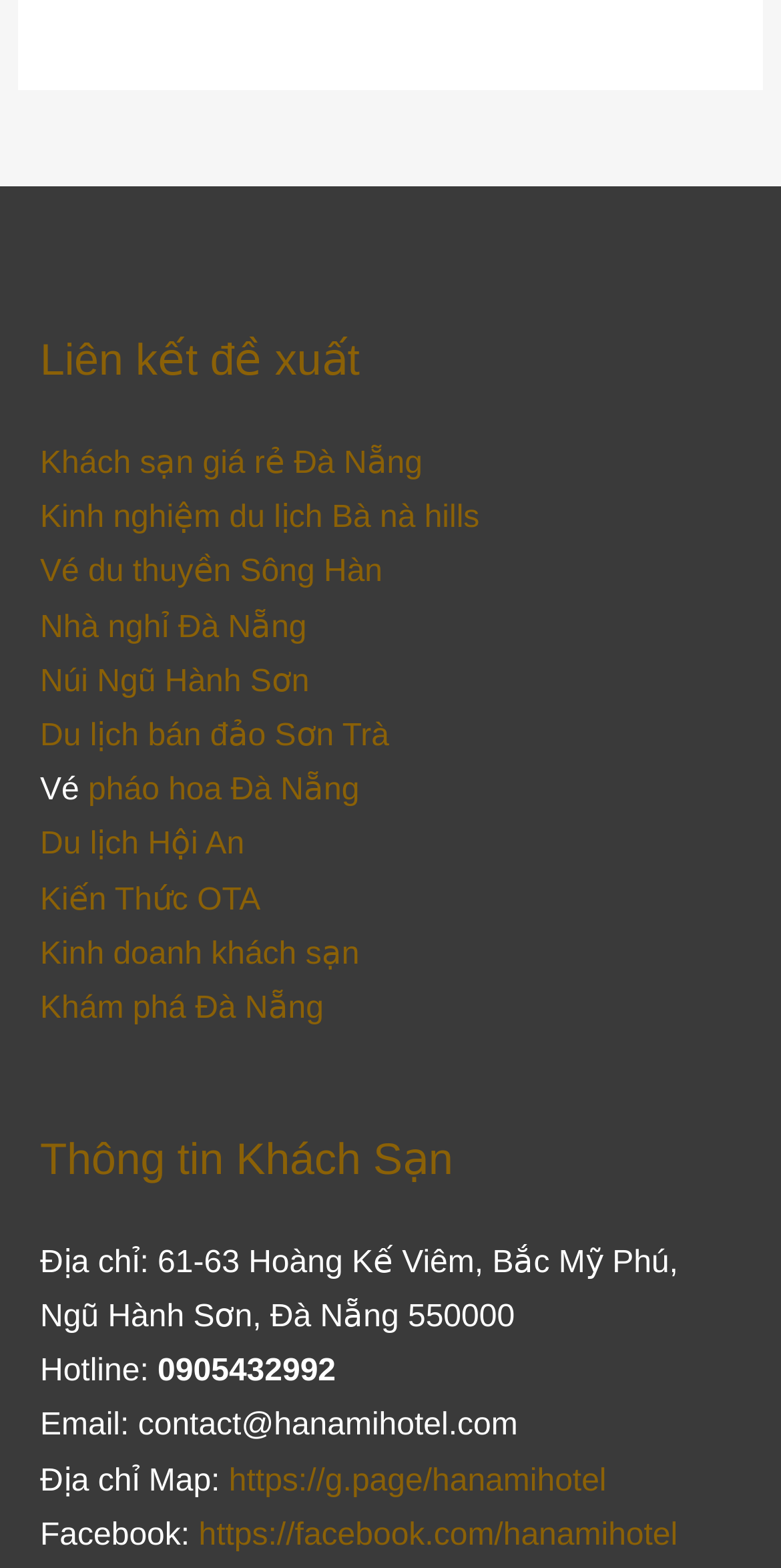Determine the bounding box coordinates of the clickable element necessary to fulfill the instruction: "Get information about Ba Na Hills travel experience". Provide the coordinates as four float numbers within the 0 to 1 range, i.e., [left, top, right, bottom].

[0.051, 0.32, 0.614, 0.341]